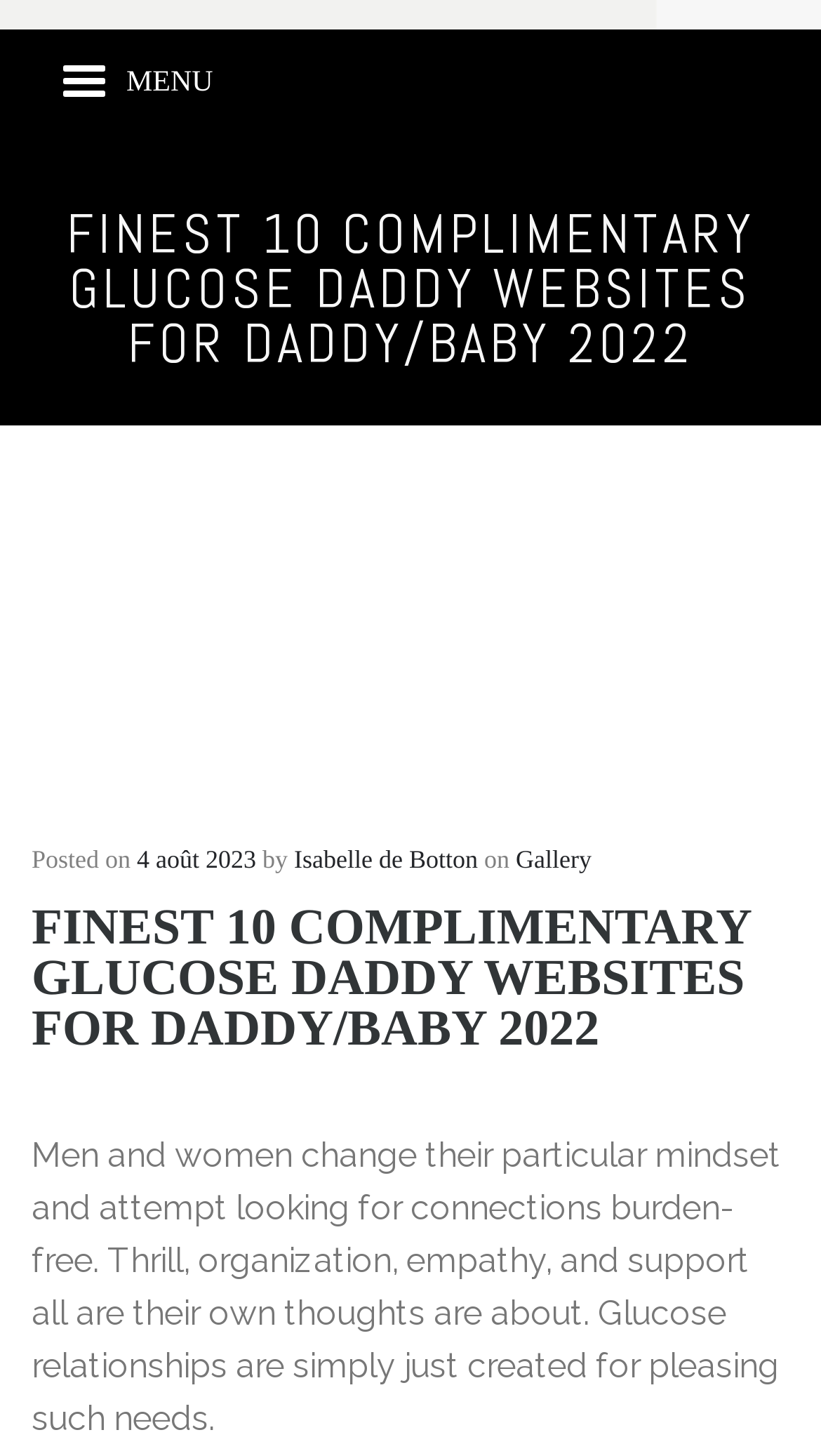Provide the bounding box coordinates of the section that needs to be clicked to accomplish the following instruction: "view the E-SHOP page."

[0.041, 0.379, 0.246, 0.44]